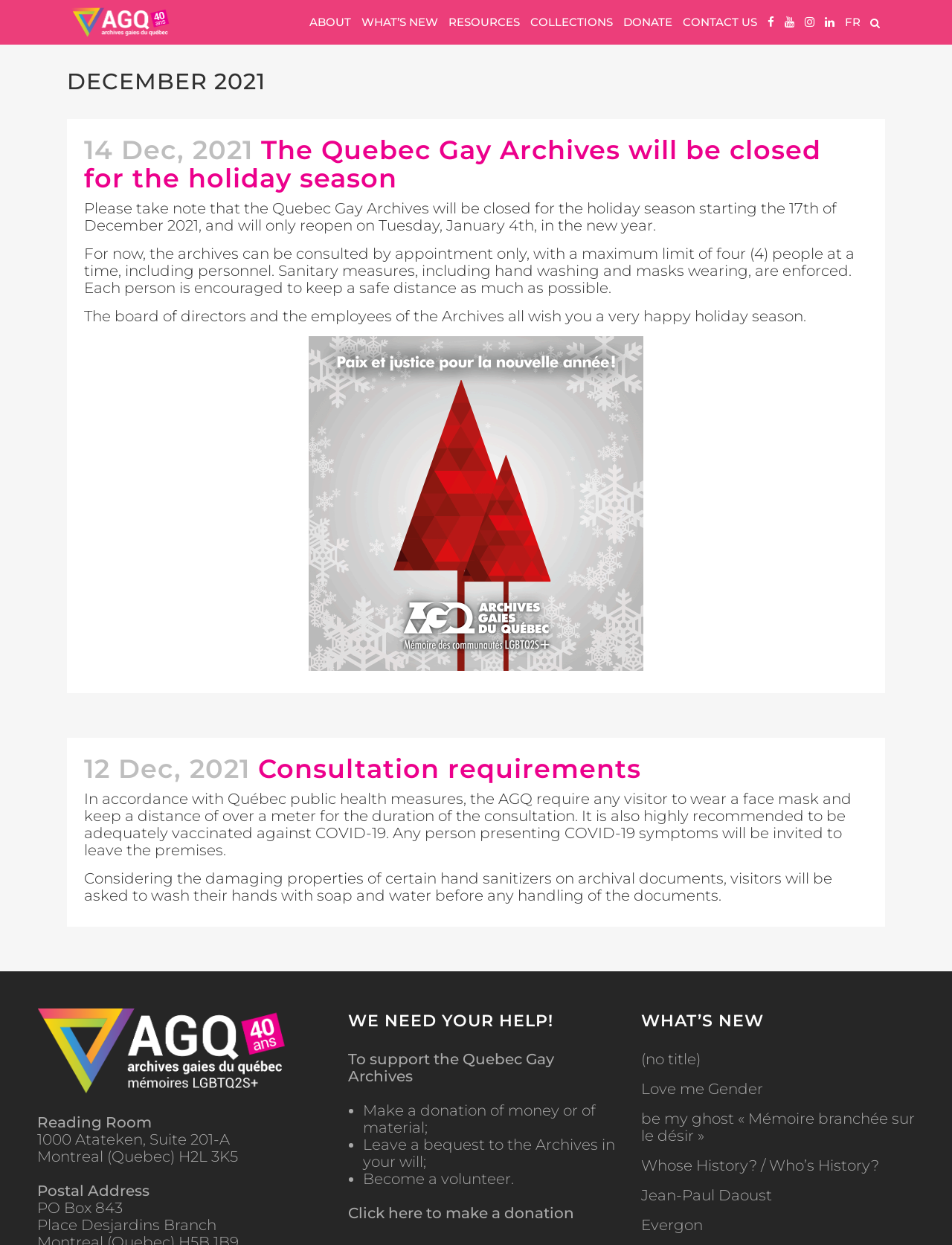Please determine the bounding box coordinates for the UI element described here. Use the format (top-left x, top-left y, bottom-right x, bottom-right y) with values bounded between 0 and 1: Resources

[0.466, 0.0, 0.552, 0.036]